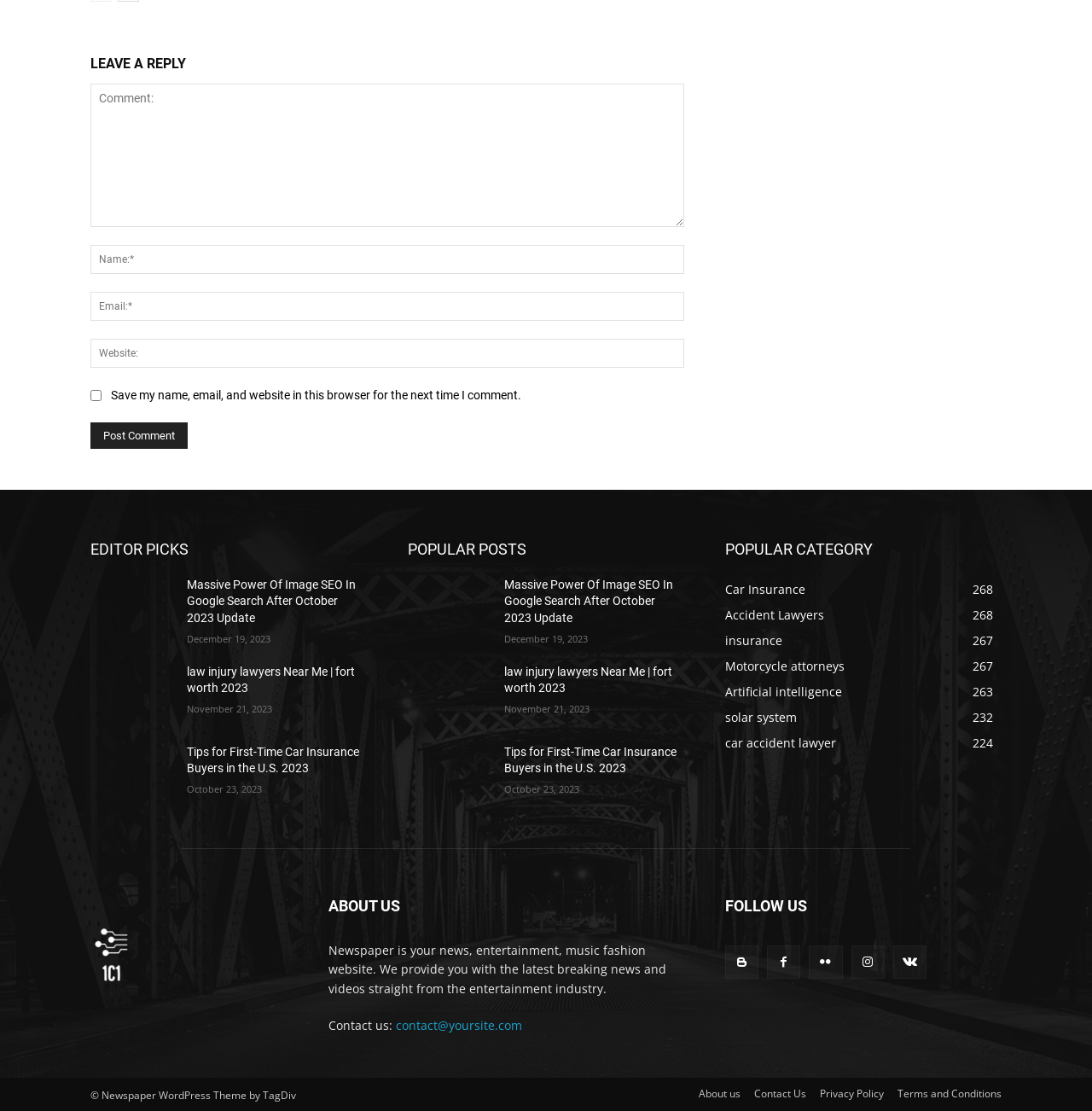Specify the bounding box coordinates of the region I need to click to perform the following instruction: "post a comment". The coordinates must be four float numbers in the range of 0 to 1, i.e., [left, top, right, bottom].

[0.083, 0.38, 0.172, 0.404]